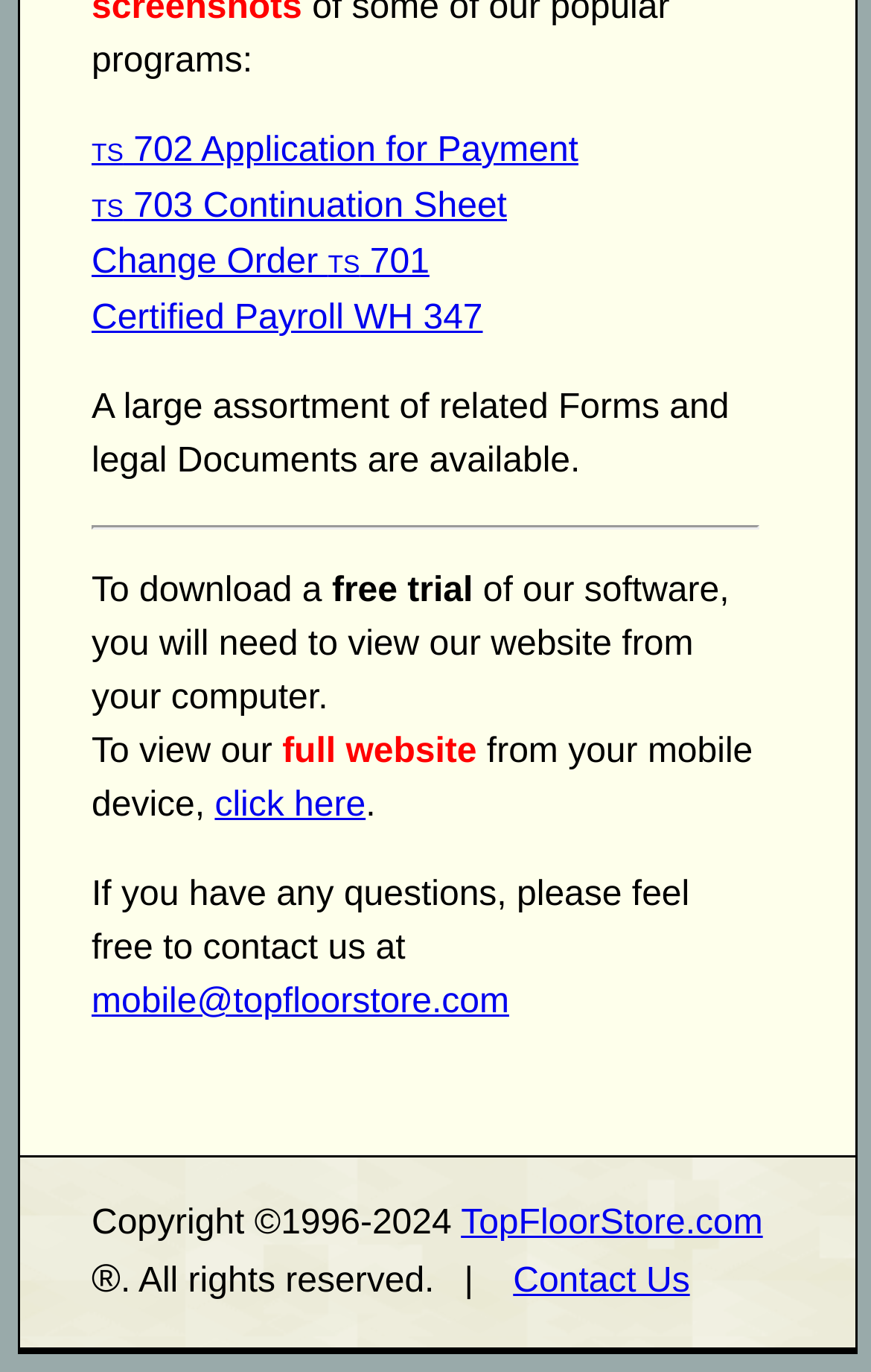Please determine the bounding box coordinates for the element that should be clicked to follow these instructions: "Check the schedule for April 6, 2010 to May 28, 2010".

None